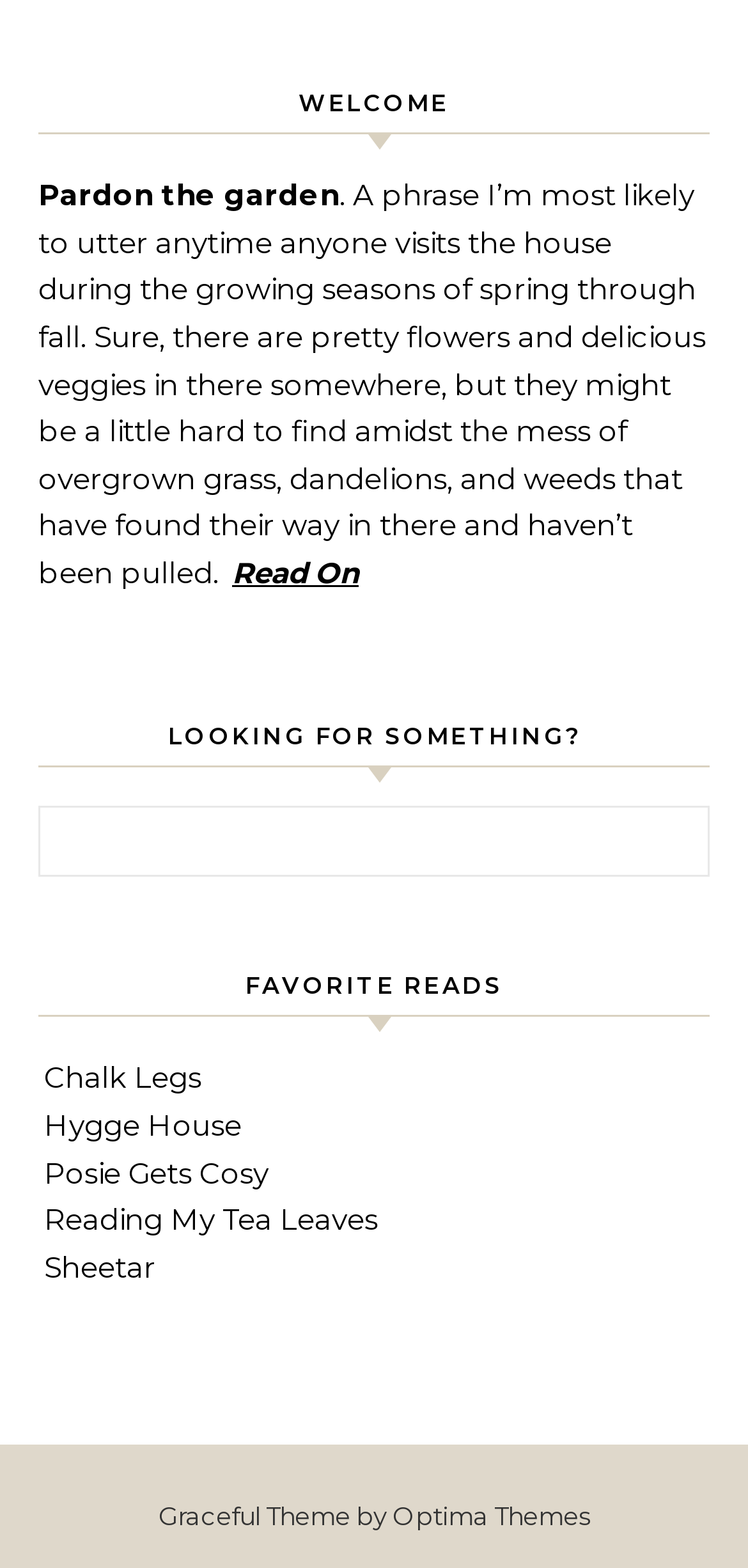Identify the bounding box for the described UI element. Provide the coordinates in (top-left x, top-left y, bottom-right x, bottom-right y) format with values ranging from 0 to 1: parent_node: Search for: name="s"

[0.051, 0.513, 0.949, 0.56]